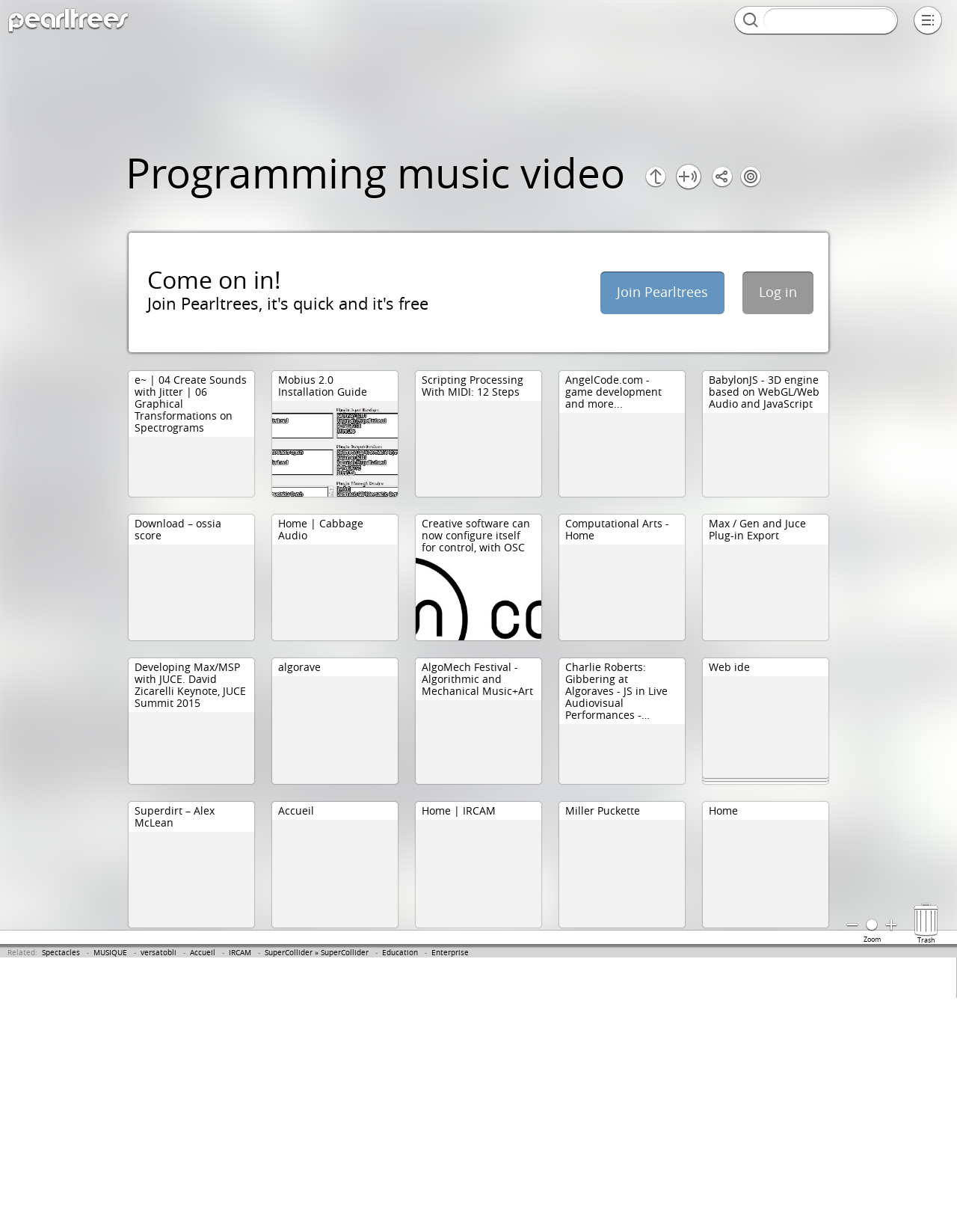Return the bounding box coordinates of the UI element that corresponds to this description: "SuperCollider » SuperCollider". The coordinates must be given as four float numbers in the range of 0 and 1, [left, top, right, bottom].

[0.277, 0.769, 0.385, 0.777]